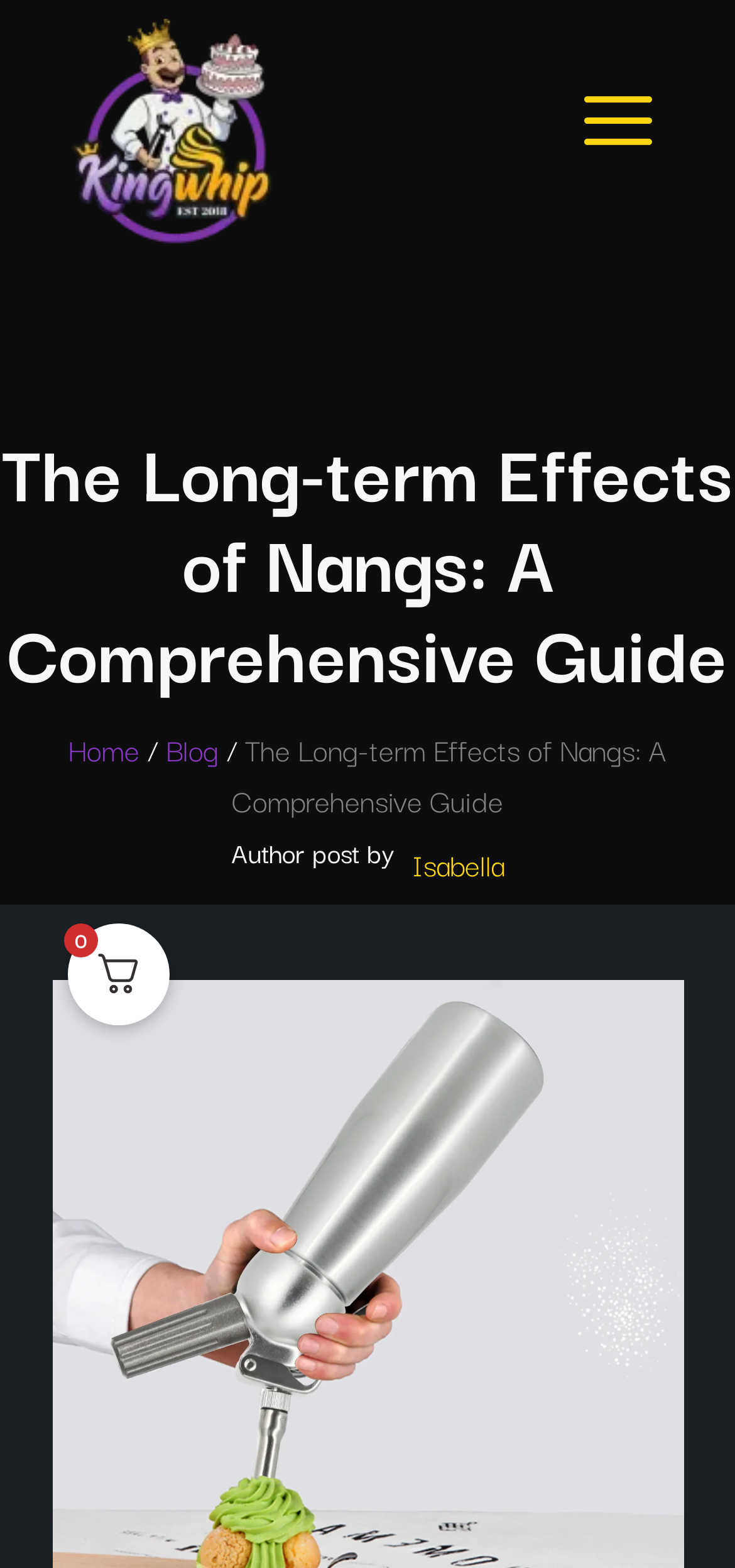Using the elements shown in the image, answer the question comprehensively: What is the name of the website?

The name of the website can be found in the banner section at the top of the webpage, where it says 'King Whip'.